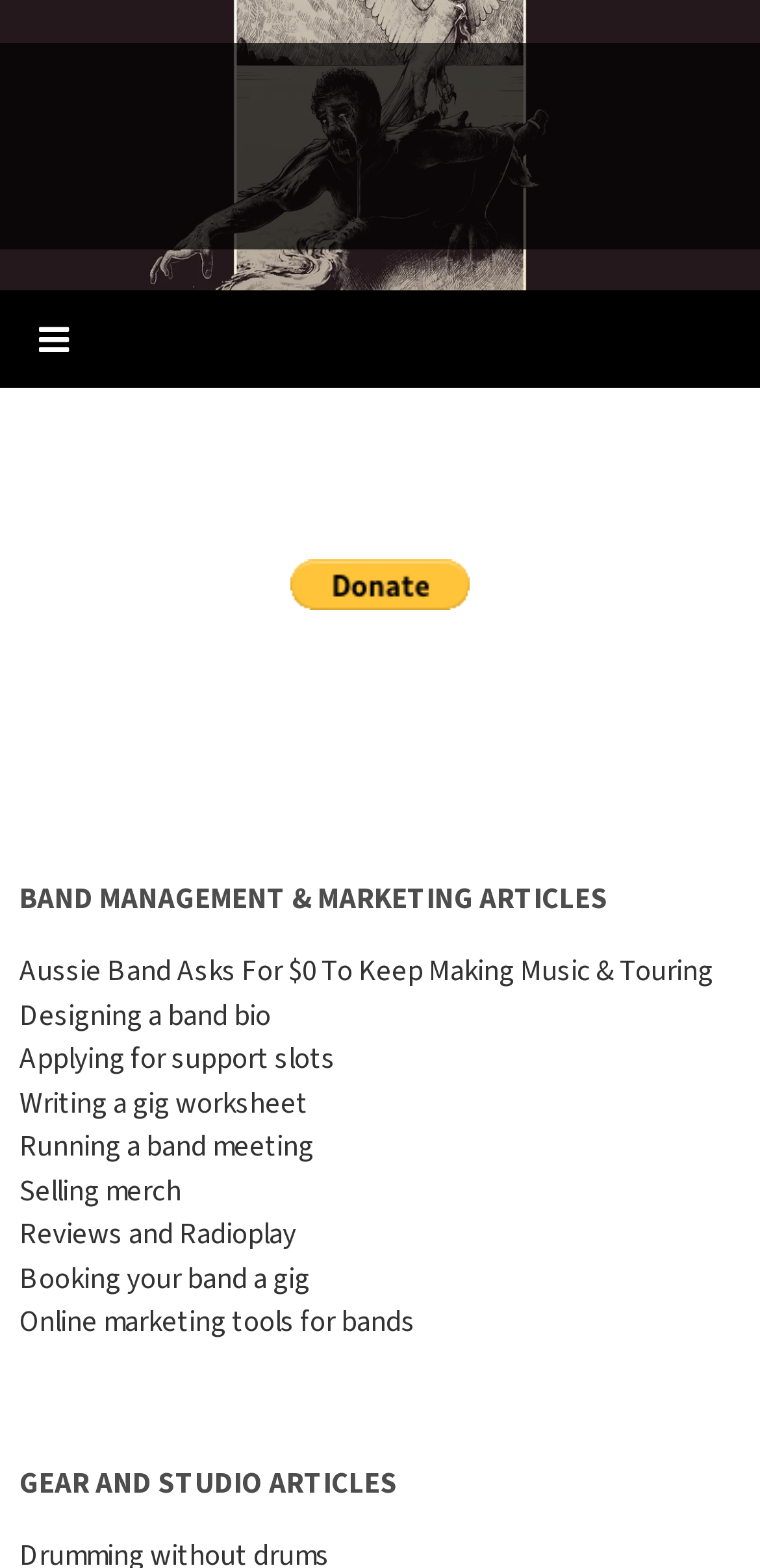What is the last article under 'BAND MANAGEMENT & MARKETING ARTICLES'?
Look at the screenshot and give a one-word or phrase answer.

Online marketing tools for bands